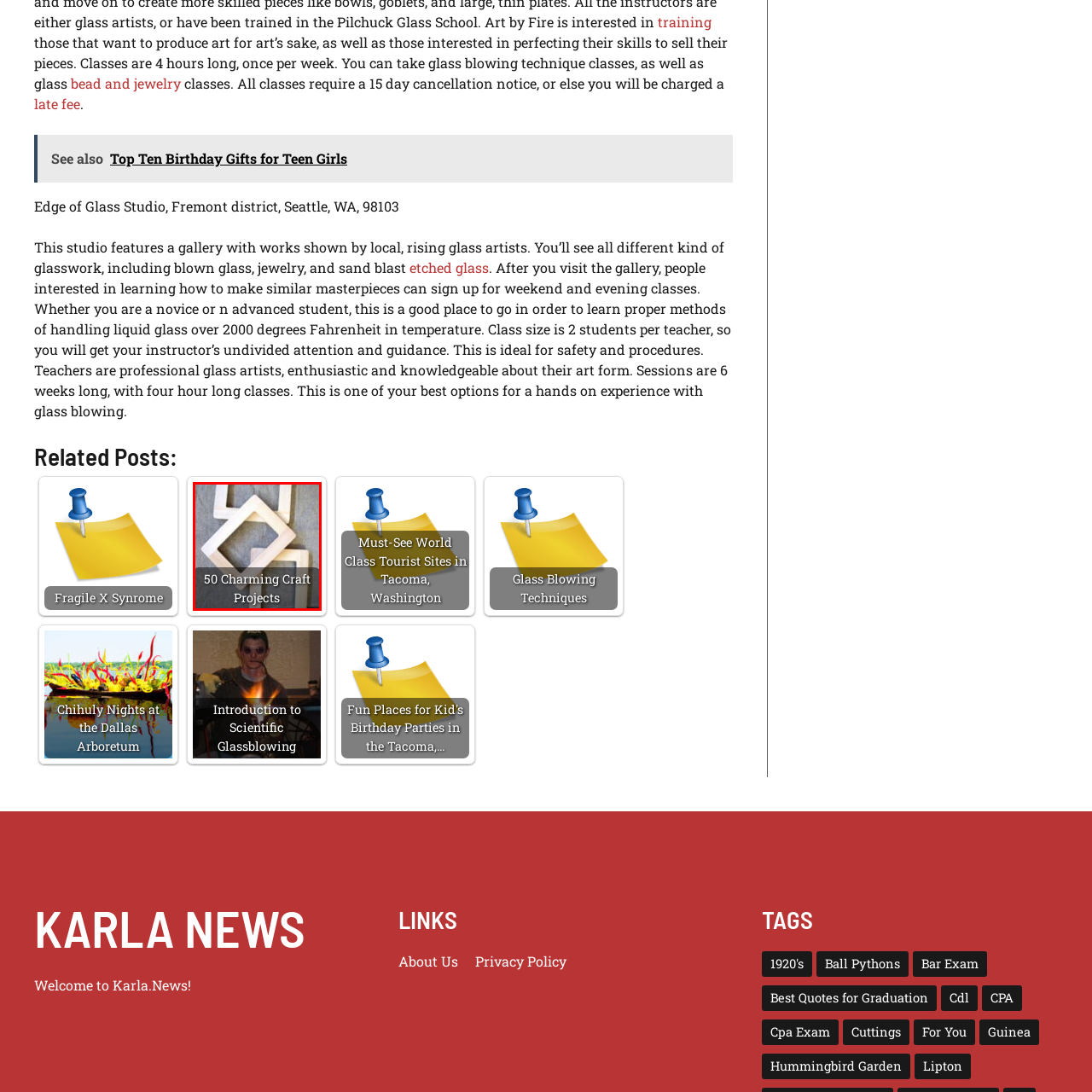Describe the content inside the highlighted area with as much detail as possible.

The image showcases an artistic arrangement of wooden frames, set against a neutral background. These charming craft projects emphasize the beauty of simplicity and creativity, inviting crafters of all skill levels to explore their artistic potential. The title "50 Charming Craft Projects" suggests a collection of inspiring ideas, perfect for those looking to engage in handmade endeavors. Whether for personal enjoyment or as thoughtful gifts, these projects may include a variety of styles and techniques, celebrating the joy of crafting and DIY artistry.